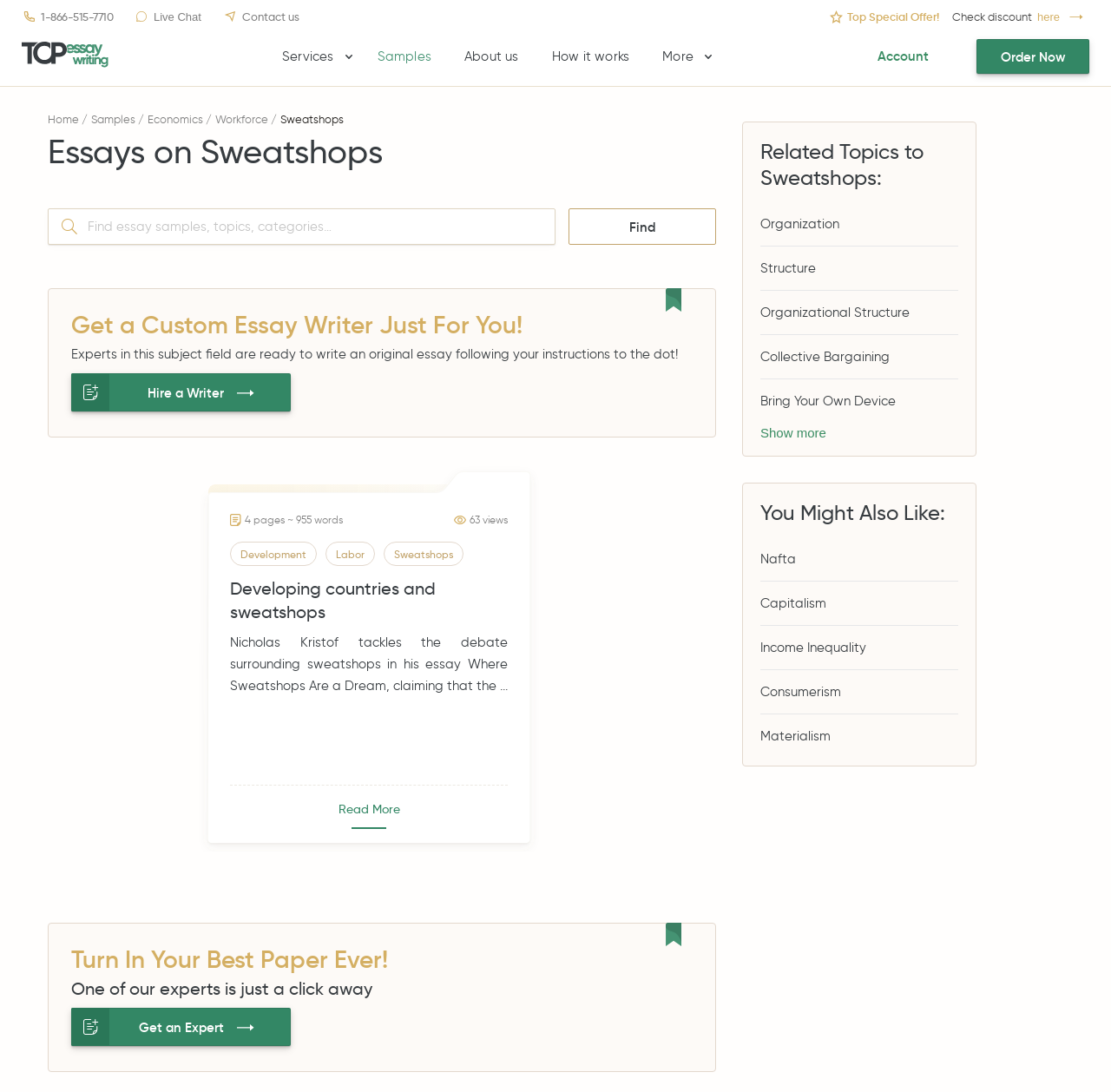Examine the screenshot and answer the question in as much detail as possible: What are the related topics to sweatshops?

The related topics to sweatshops are listed under the section 'Related Topics to Sweatshops:', which includes topics such as Organization, Structure, Organizational Structure, Collective Bargaining, and more.